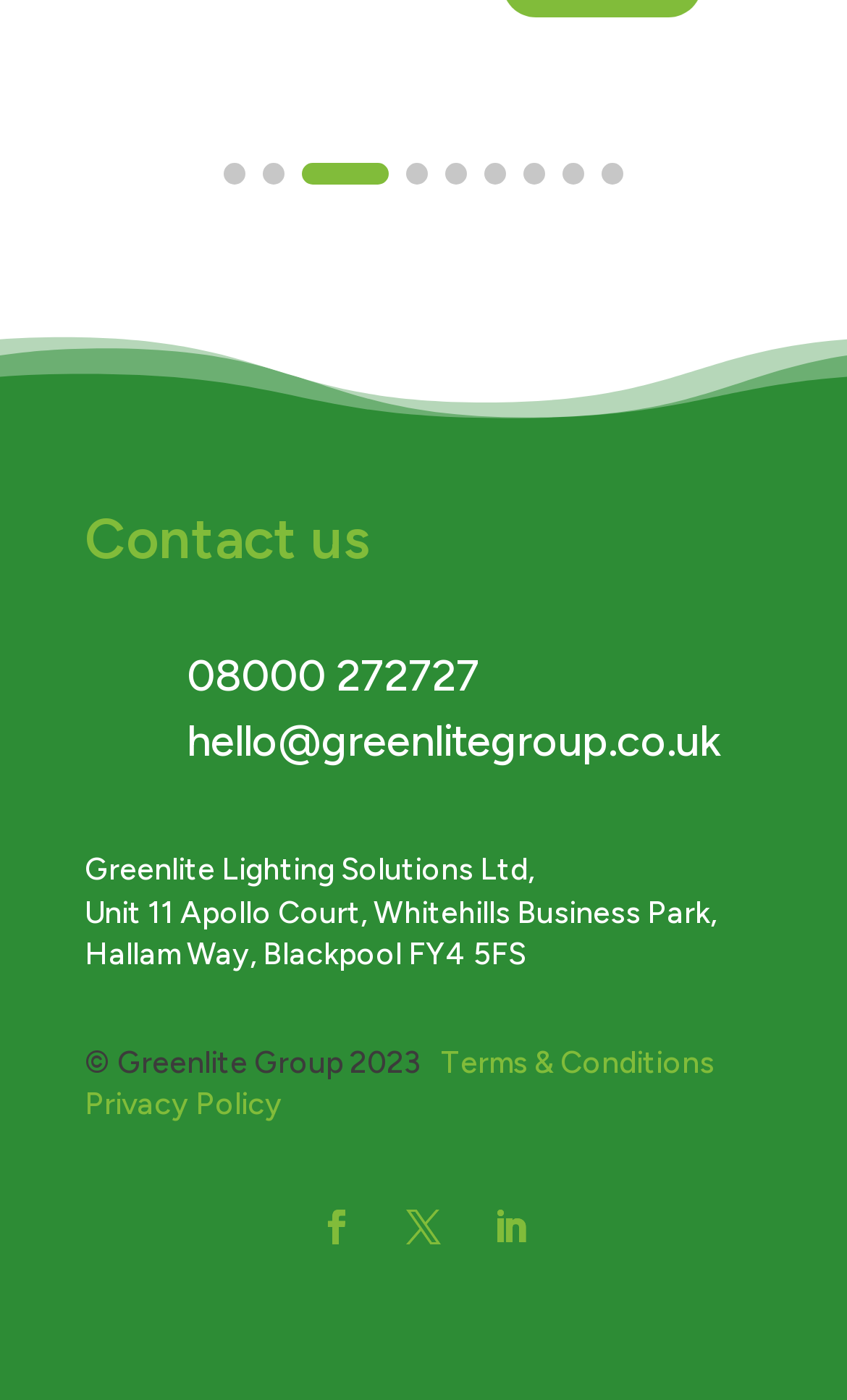Using the information in the image, could you please answer the following question in detail:
How many slides are available?

I counted the number of 'Go to slide' buttons at the top of the page, and there are 9 buttons, indicating 9 available slides.